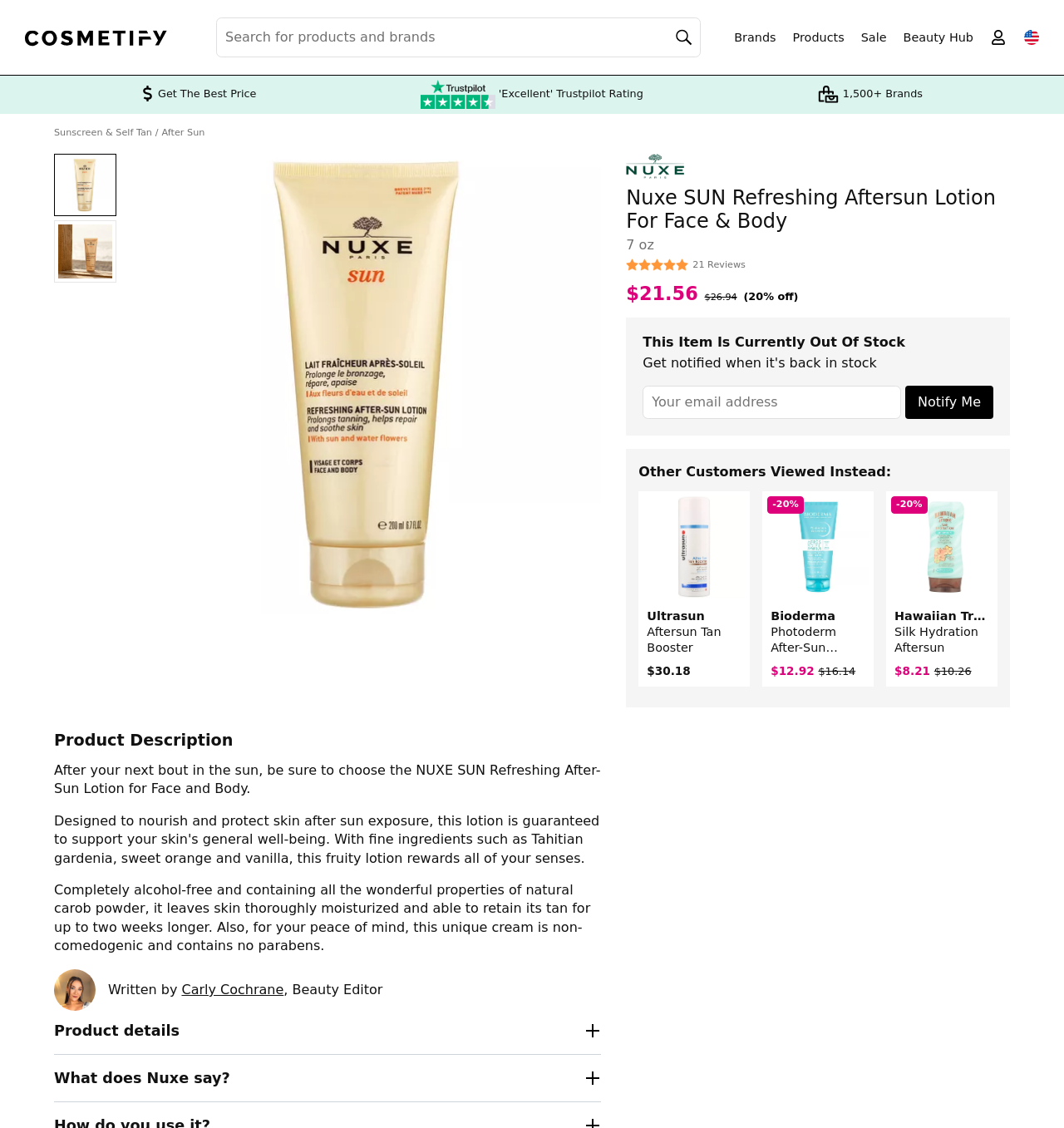Specify the bounding box coordinates of the element's region that should be clicked to achieve the following instruction: "View Nuxe brand page". The bounding box coordinates consist of four float numbers between 0 and 1, in the format [left, top, right, bottom].

[0.589, 0.137, 0.643, 0.159]